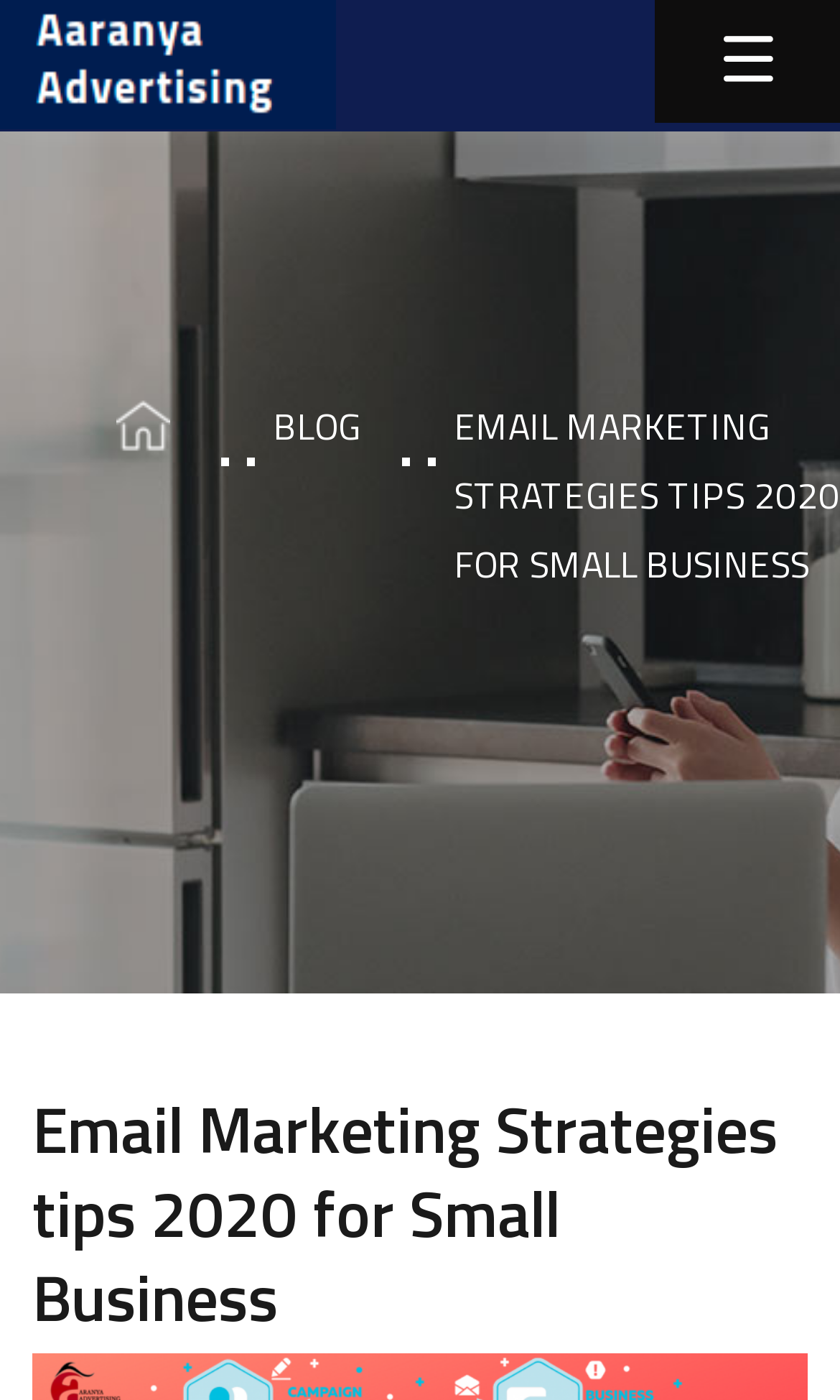What is the icon on the top right corner?
Give a one-word or short-phrase answer derived from the screenshot.

Search icon